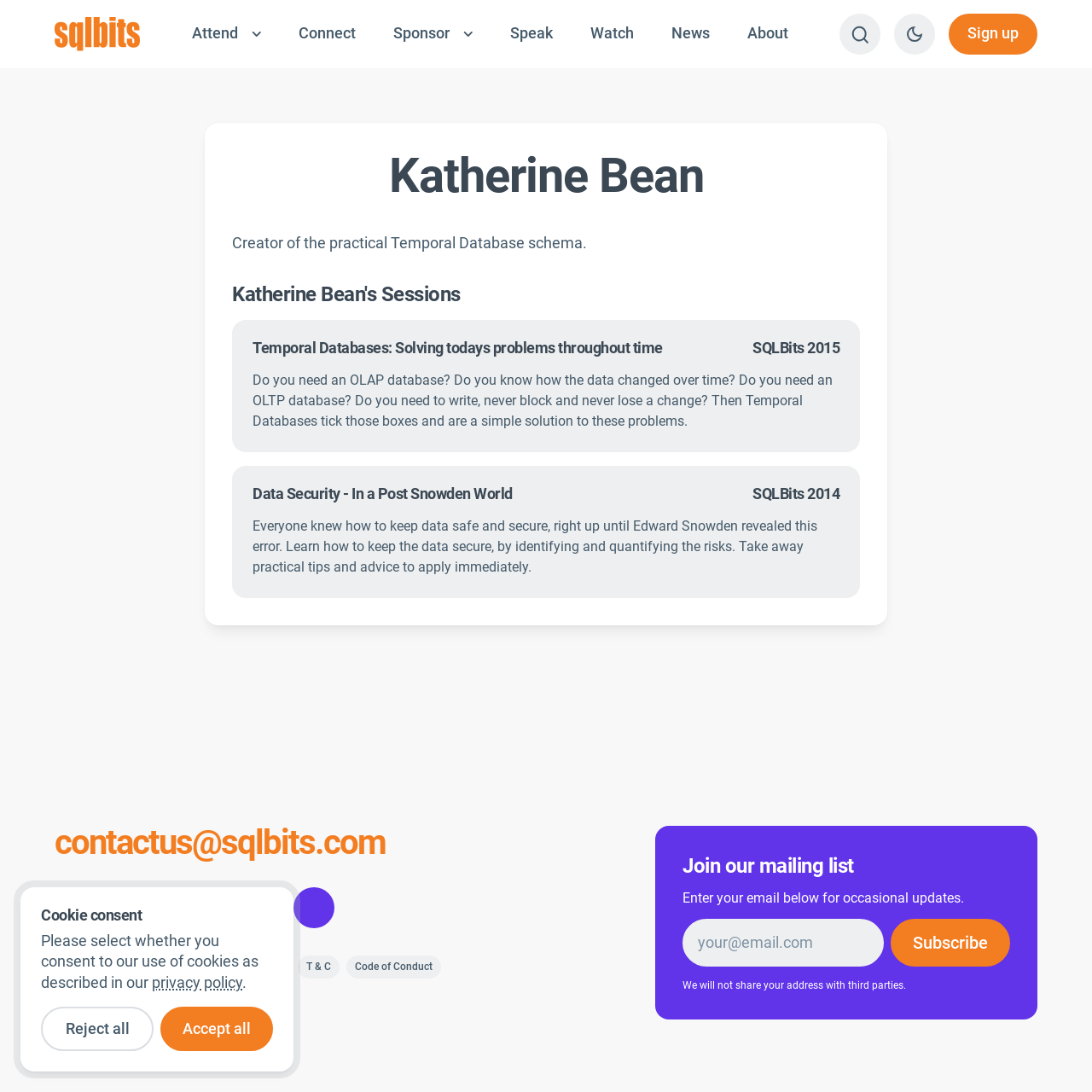Locate the UI element described as follows: "Privacy Policy". Return the bounding box coordinates as four float numbers between 0 and 1 in the order [left, top, right, bottom].

[0.191, 0.875, 0.266, 0.896]